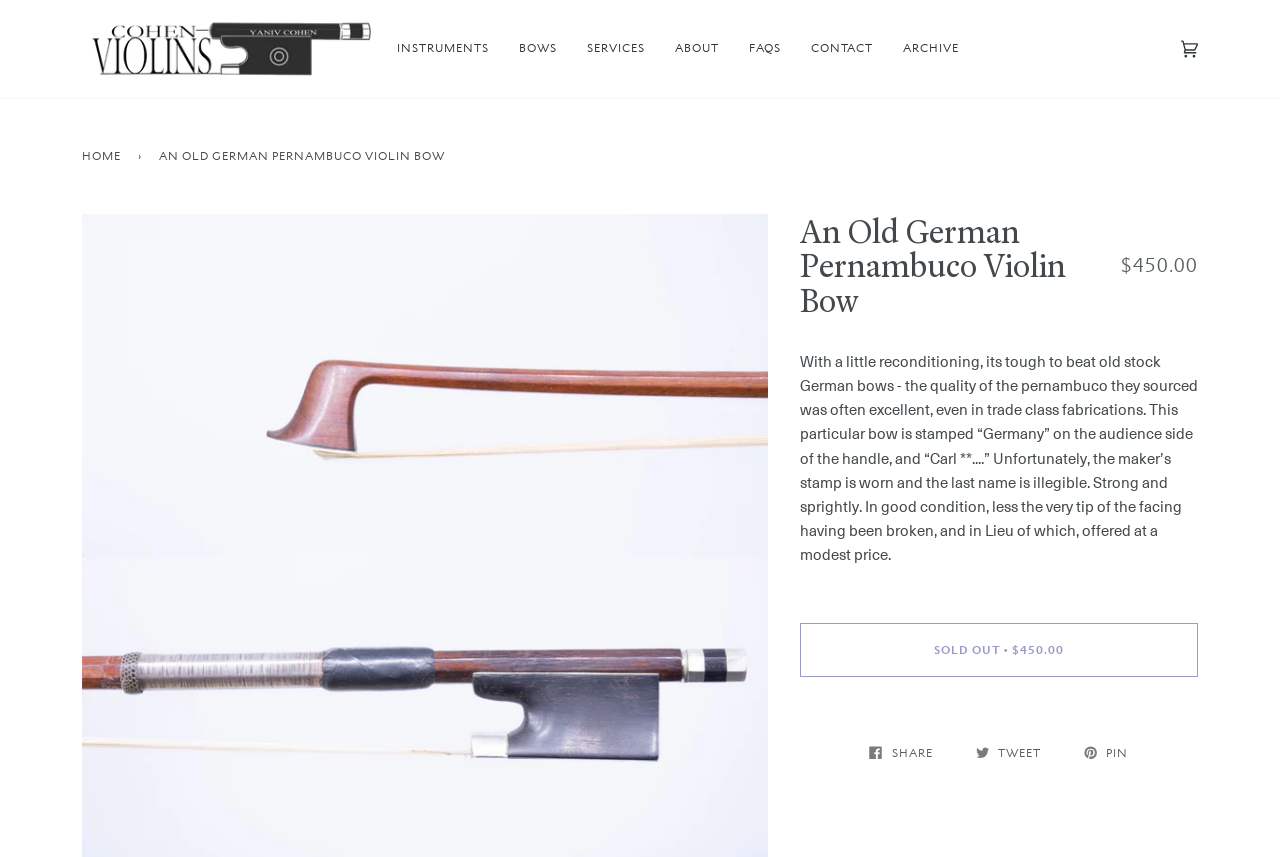How many items are in the cart? Observe the screenshot and provide a one-word or short phrase answer.

0